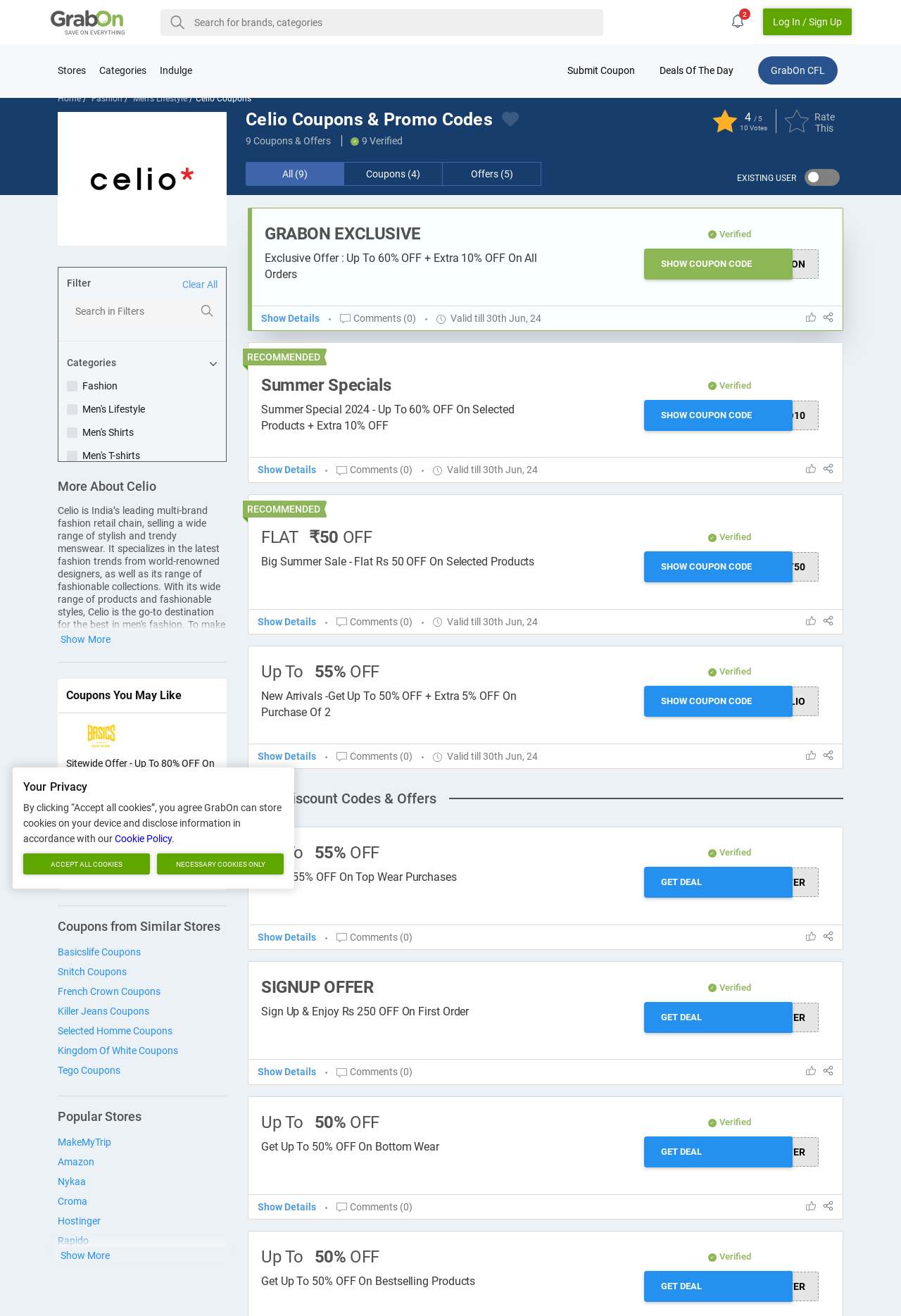Please analyze the image and provide a thorough answer to the question:
What is the maximum discount percentage offered?

The webpage mentions 'Up To 60% OFF + Extra 10% OFF On All Orders' in the StaticText element with ID 1079.